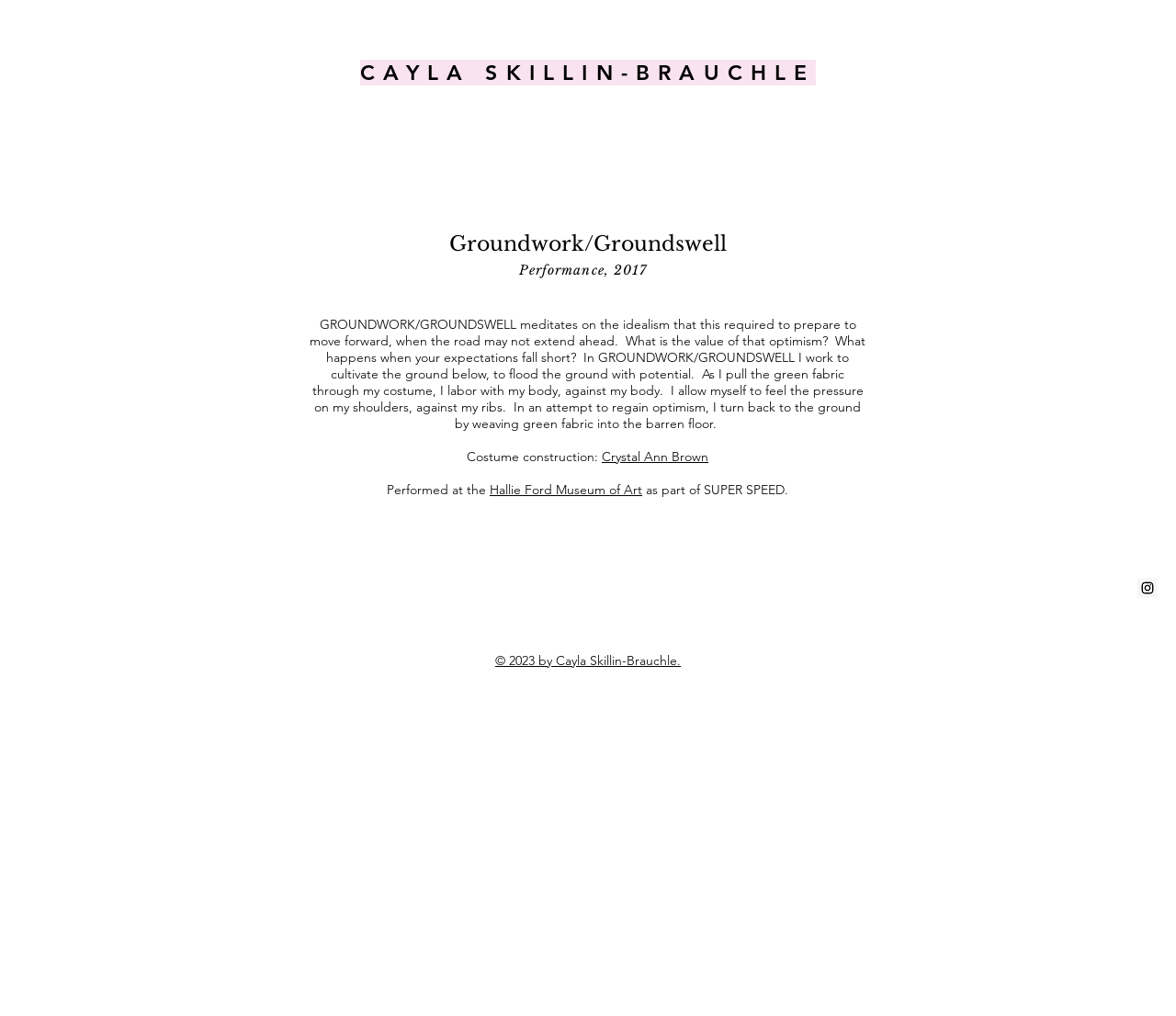Please answer the following question using a single word or phrase: 
What is the year of the performance?

2017